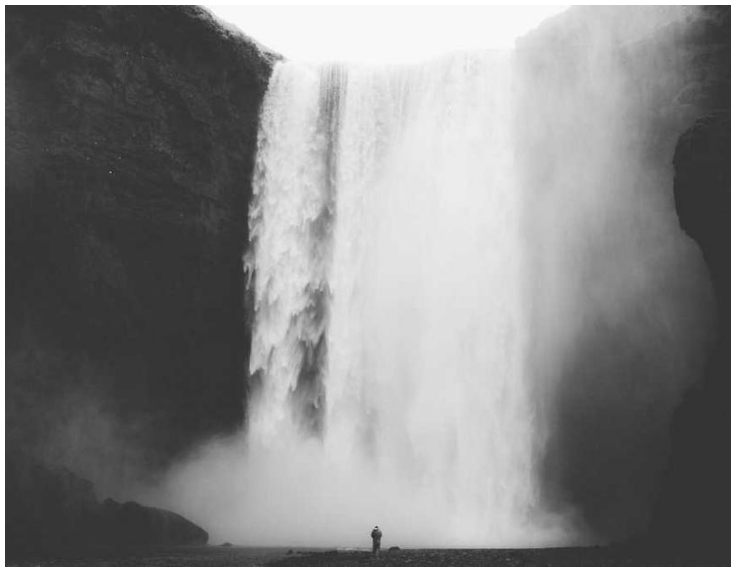Examine the screenshot and answer the question in as much detail as possible: What is rising from the base of the waterfall?

According to the caption, 'mist rises from the base of the waterfall', creating an ethereal atmosphere.